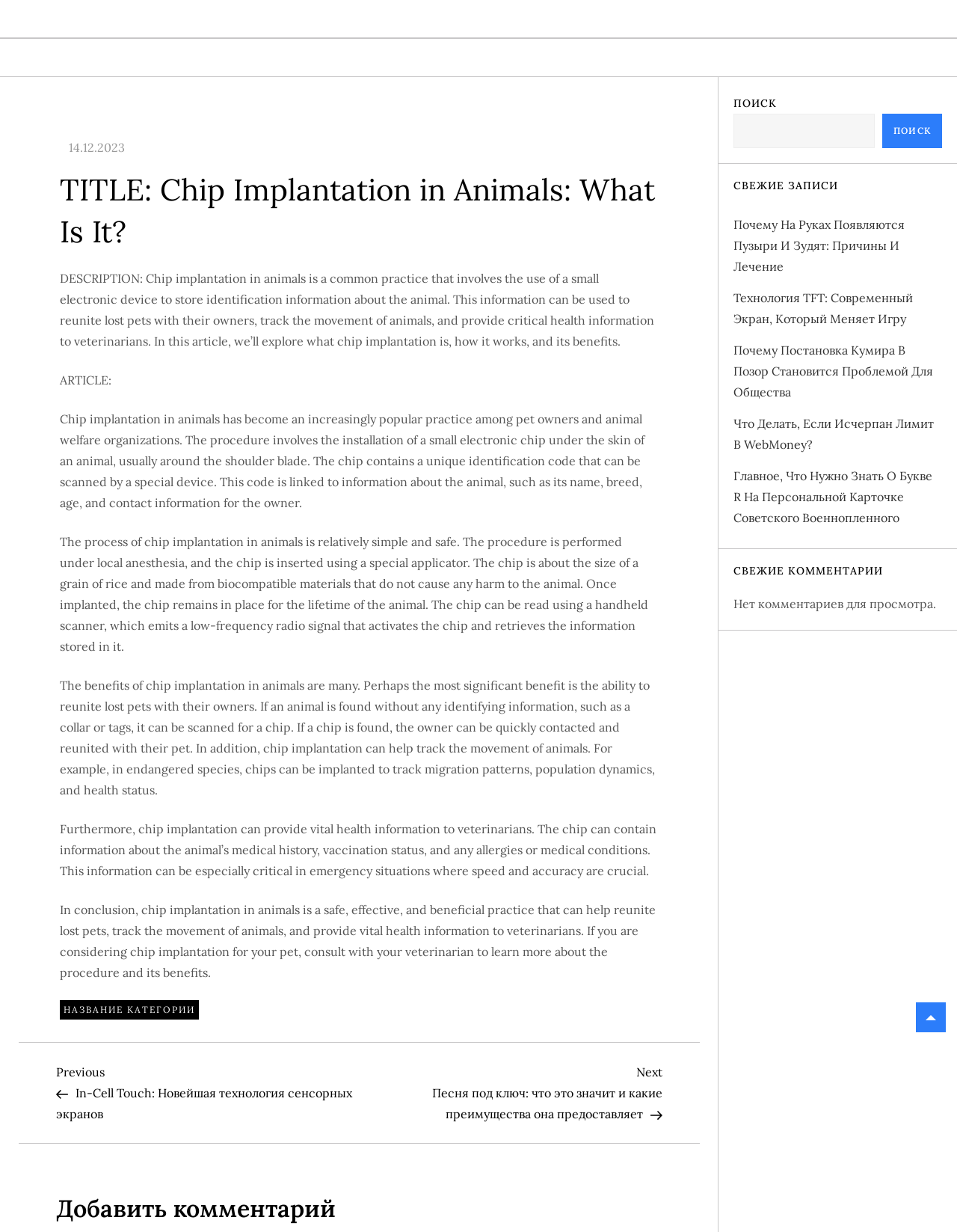Identify the bounding box coordinates of the region I need to click to complete this instruction: "Read the article about chip implantation in animals".

[0.062, 0.137, 0.688, 0.205]